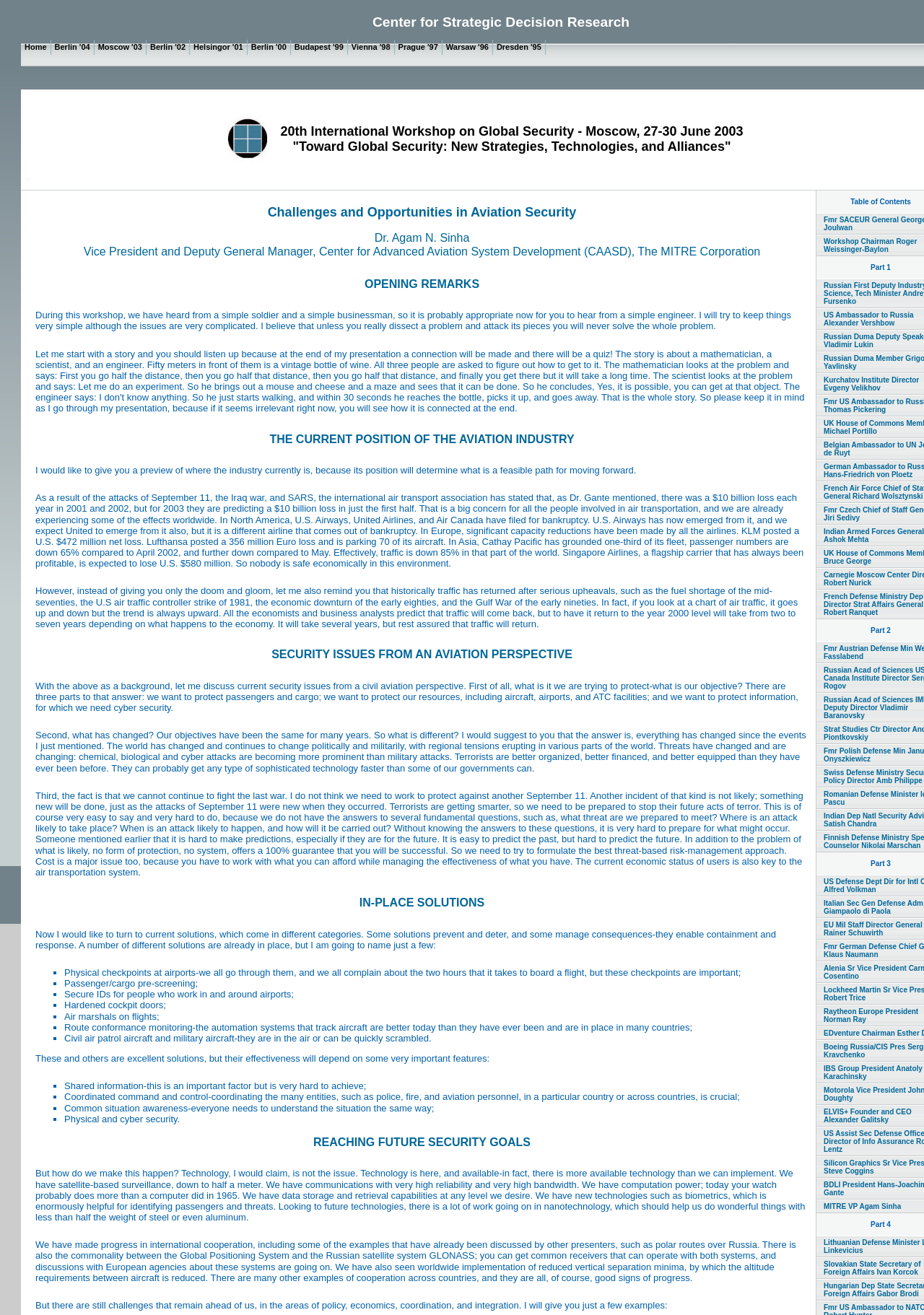Who is the author of the text?
Please answer the question with a detailed response using the information from the screenshot.

I searched for the author's name in the text and found it mentioned as 'Dr. Agam N. Sinha', who is the Vice President and Deputy General Manager of the Center for Advanced Aviation System Development (CAASD), The MITRE Corporation.